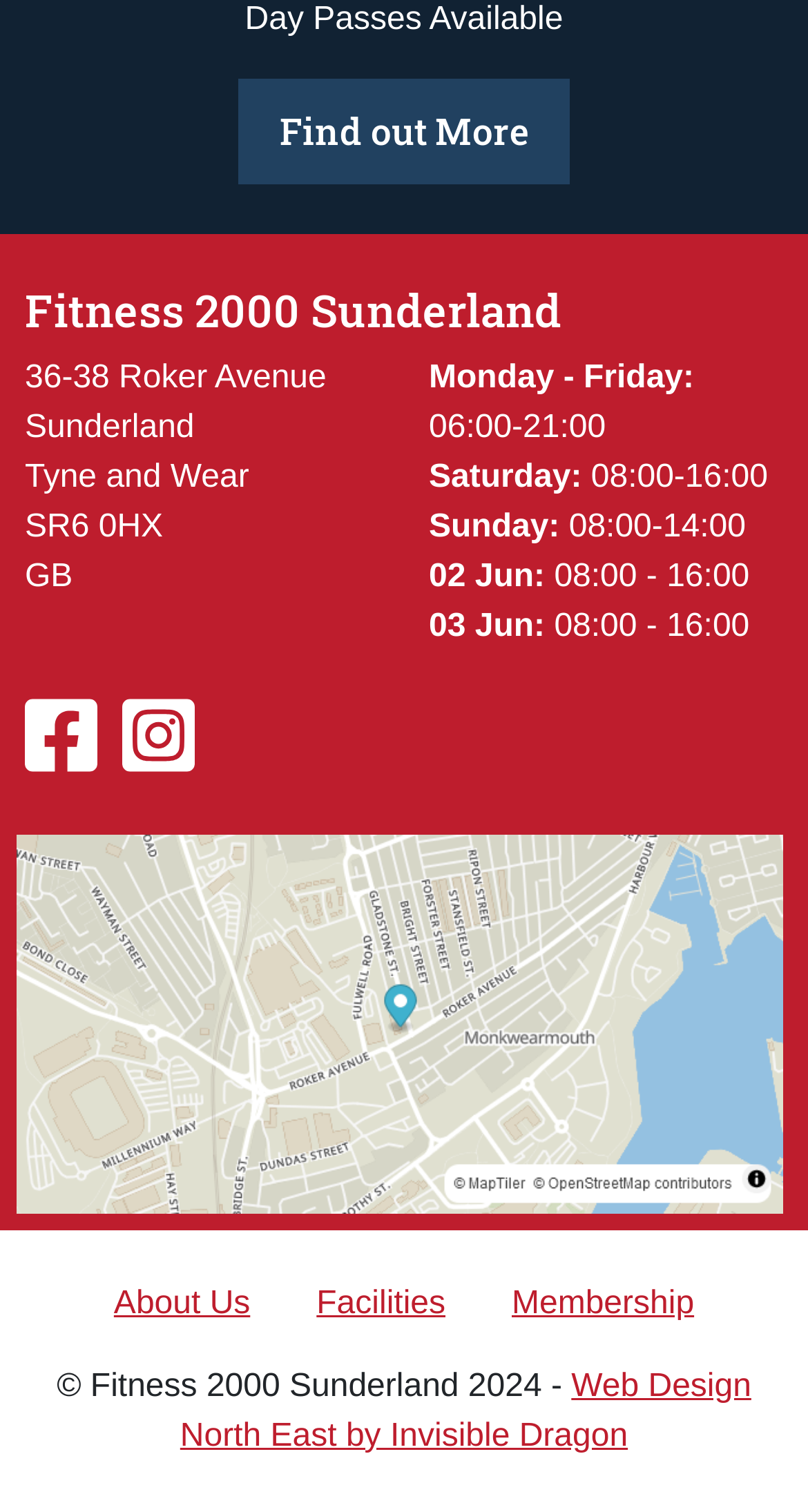Please indicate the bounding box coordinates for the clickable area to complete the following task: "Learn about facilities". The coordinates should be specified as four float numbers between 0 and 1, i.e., [left, top, right, bottom].

[0.392, 0.85, 0.551, 0.874]